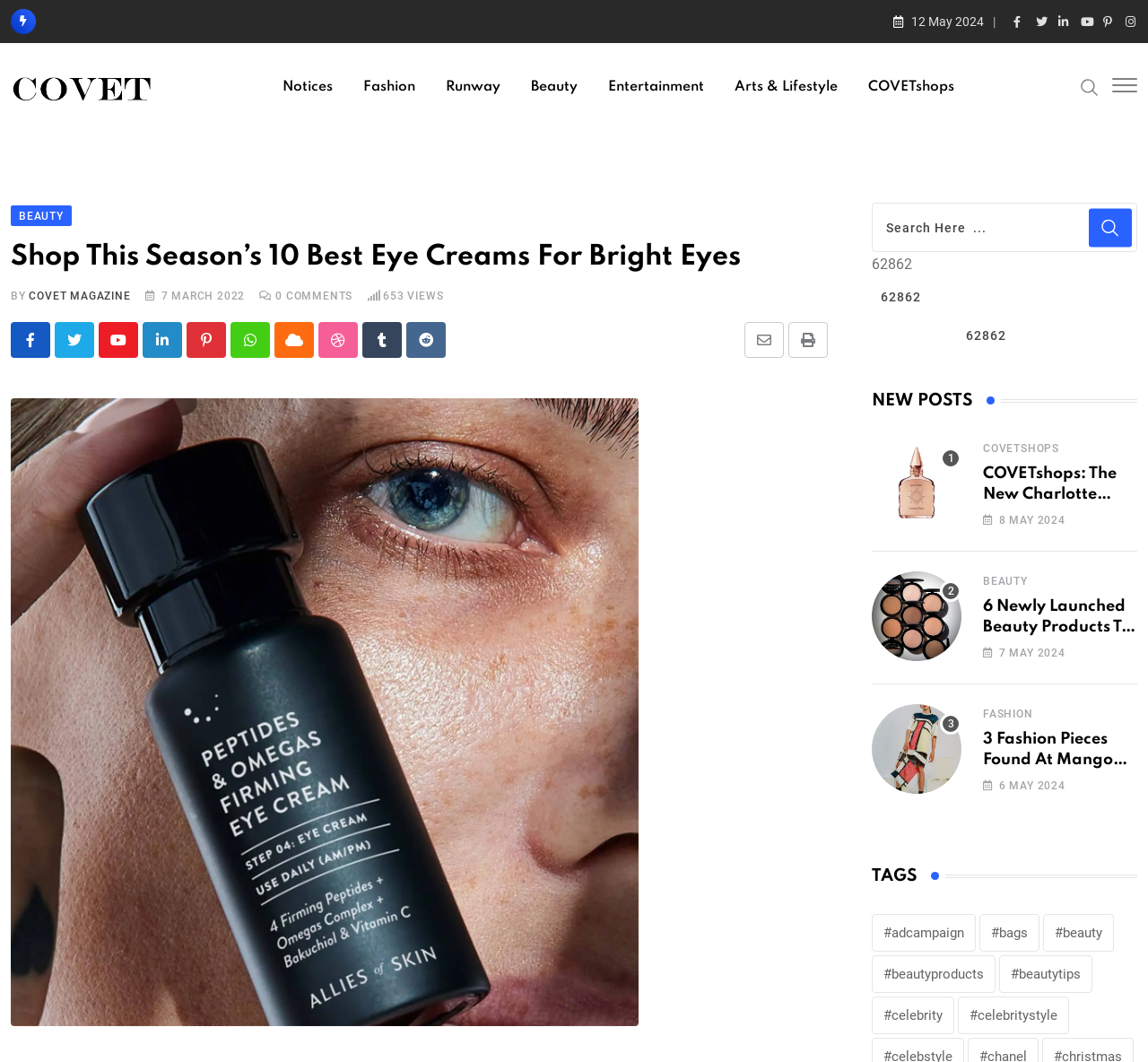Determine the title of the webpage and give its text content.

Shop This Season’s 10 Best Eye Creams For Bright Eyes